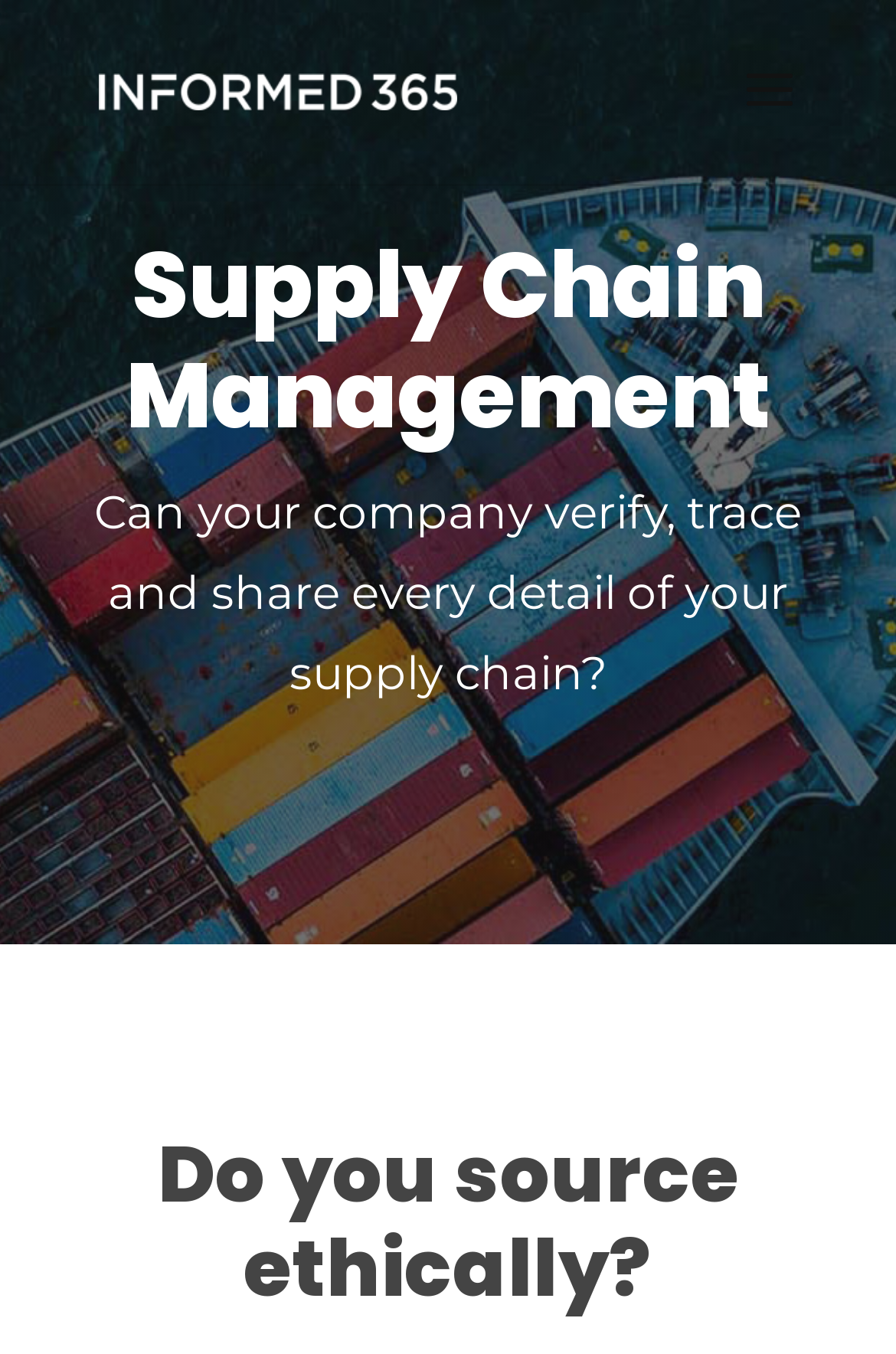Provide the bounding box coordinates for the UI element that is described by this text: "alt="Informed 365"". The coordinates should be in the form of four float numbers between 0 and 1: [left, top, right, bottom].

[0.11, 0.05, 0.51, 0.081]